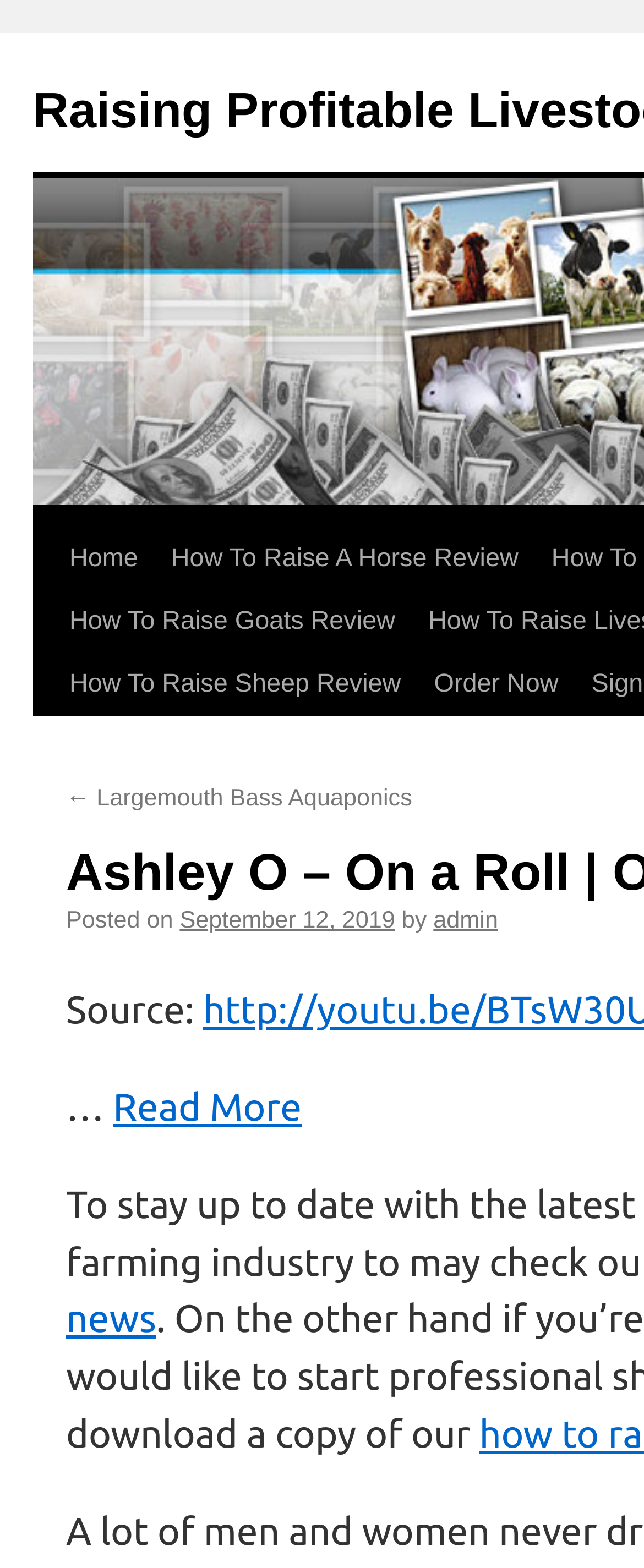Provide a one-word or one-phrase answer to the question:
How many review links are there?

3